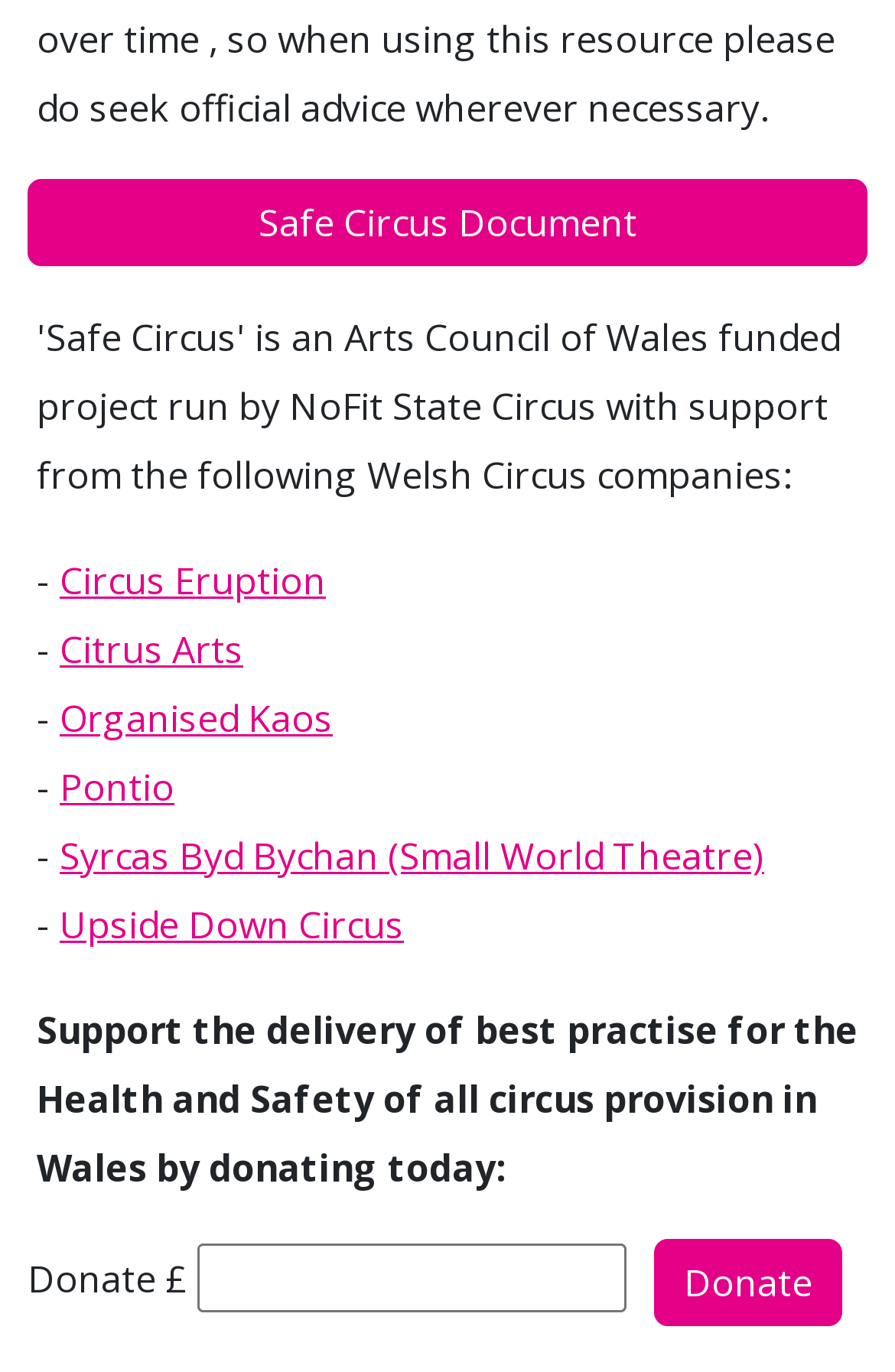Based on the visual content of the image, answer the question thoroughly: How many text elements are in the donation section?

I counted the number of text elements within the donation section, which are 'Donate £', 'How much would you like to donate to?', and 'Donate'.